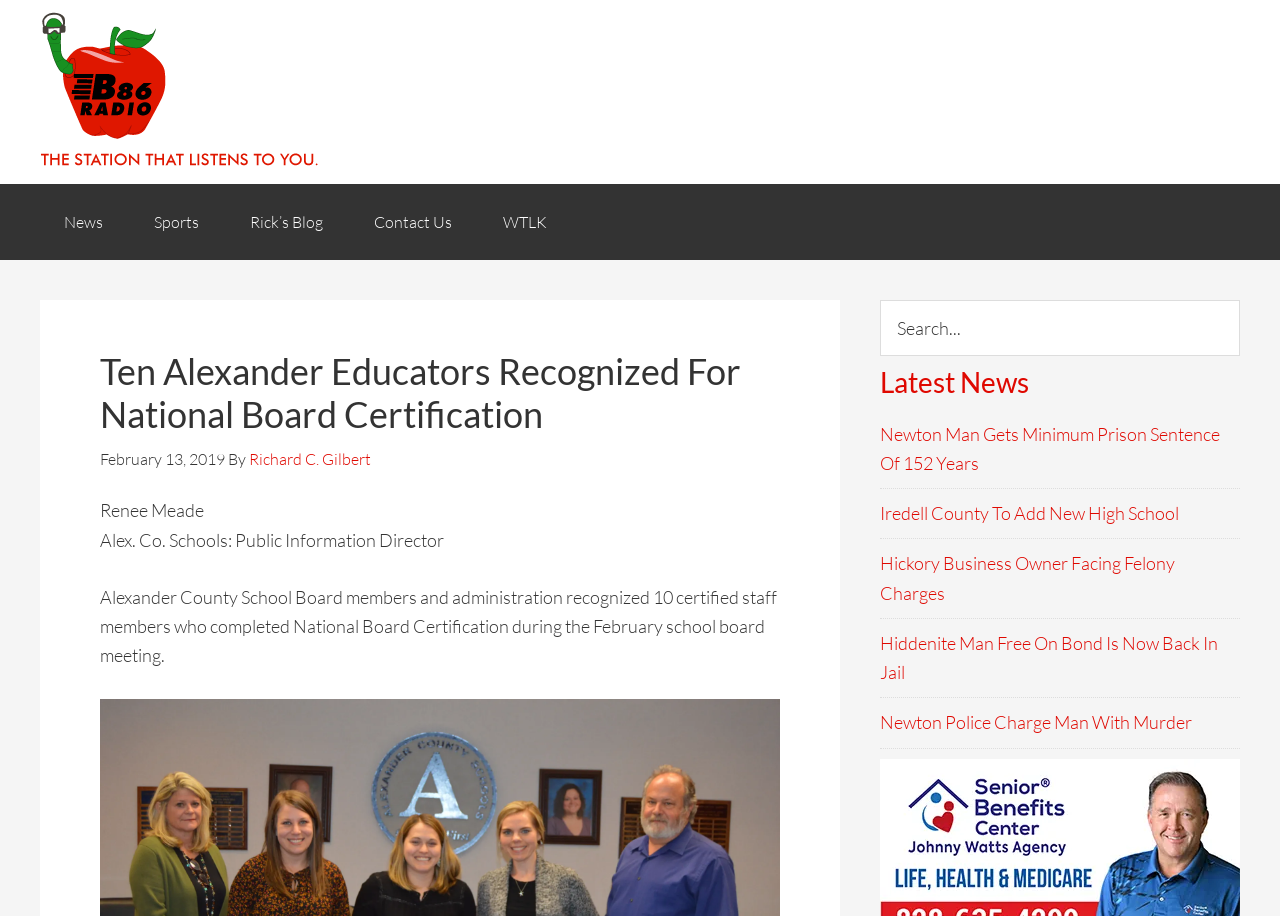Bounding box coordinates should be provided in the format (top-left x, top-left y, bottom-right x, bottom-right y) with all values between 0 and 1. Identify the bounding box for this UI element: name="s" placeholder="Search..."

[0.688, 0.328, 0.969, 0.389]